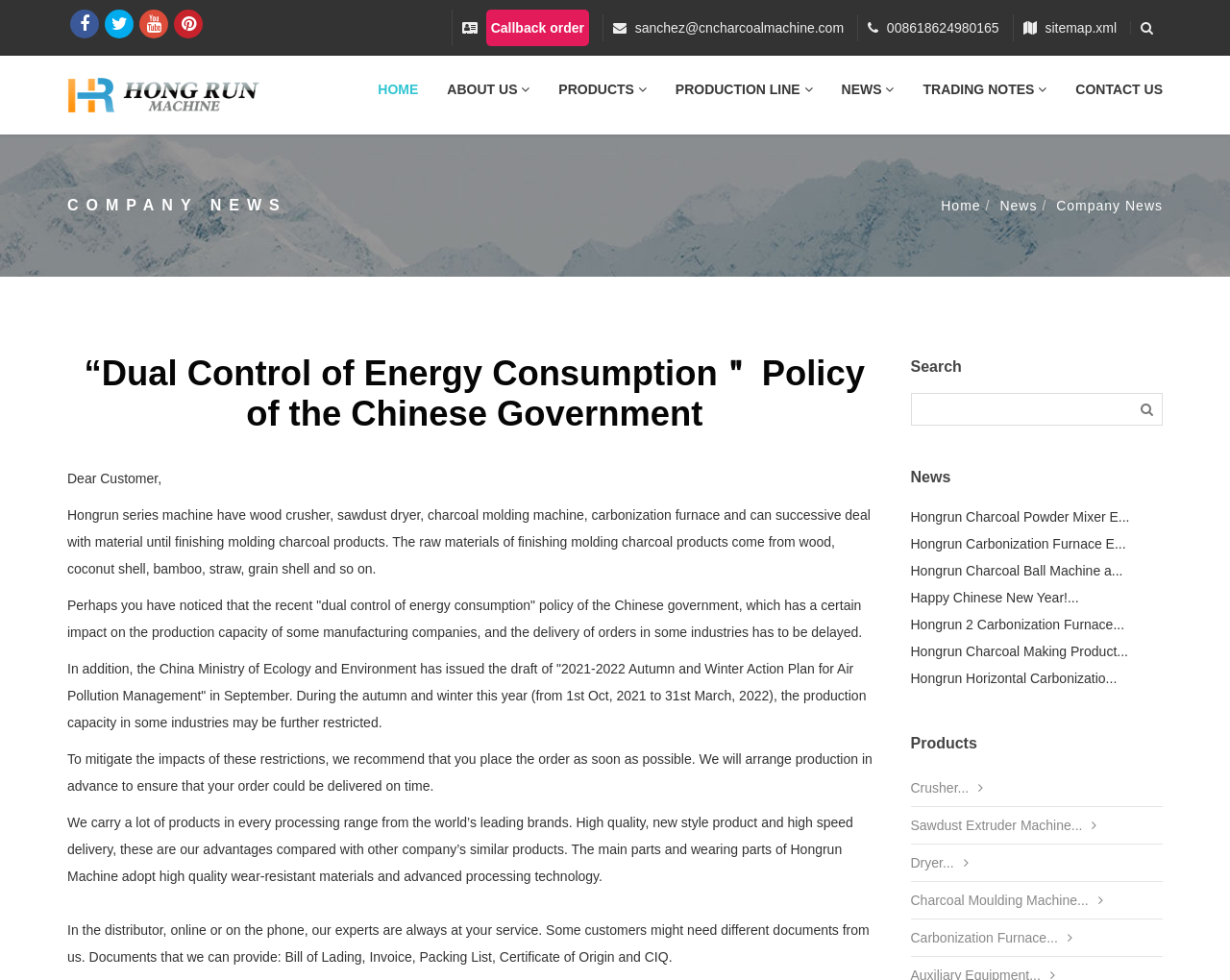Locate the bounding box coordinates of the region to be clicked to comply with the following instruction: "Click on the 'HOME' link". The coordinates must be four float numbers between 0 and 1, in the form [left, top, right, bottom].

[0.296, 0.067, 0.352, 0.116]